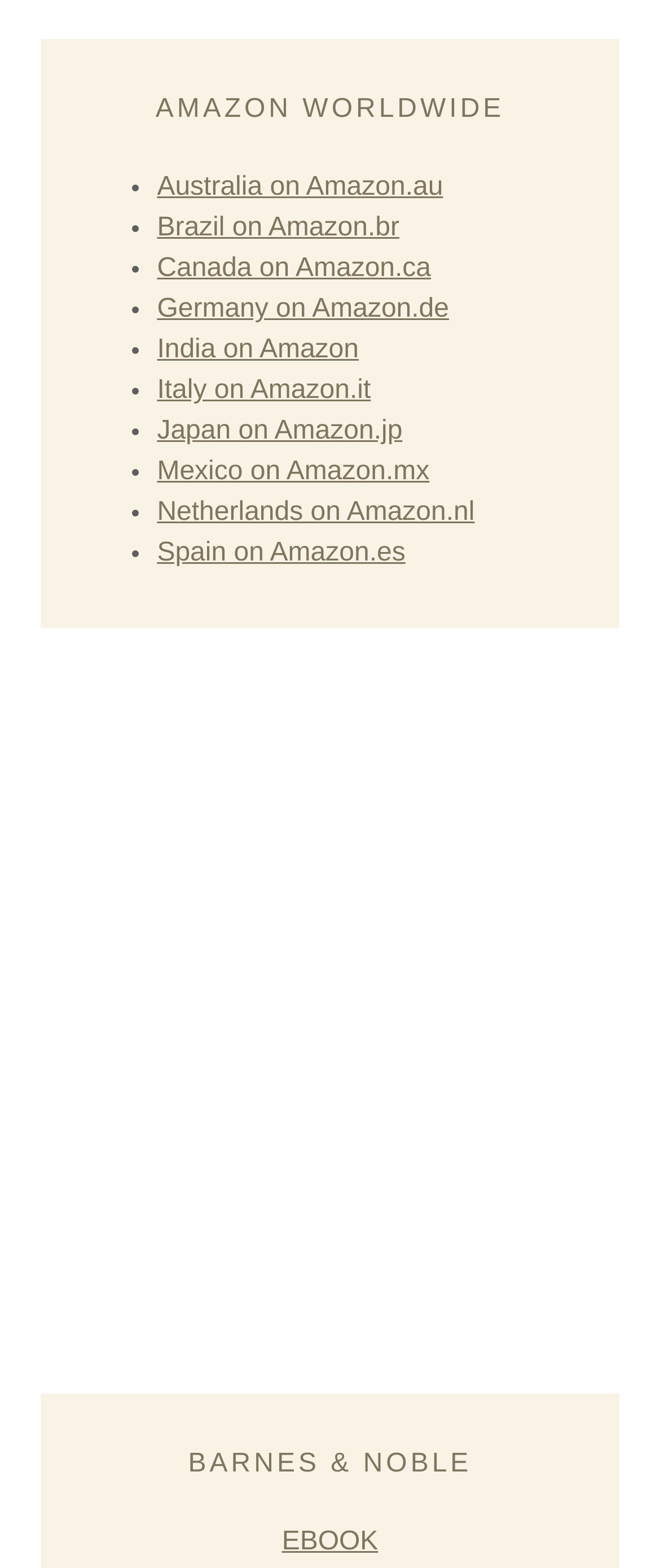Pinpoint the bounding box coordinates of the clickable element needed to complete the instruction: "Download documents". The coordinates should be provided as four float numbers between 0 and 1: [left, top, right, bottom].

None